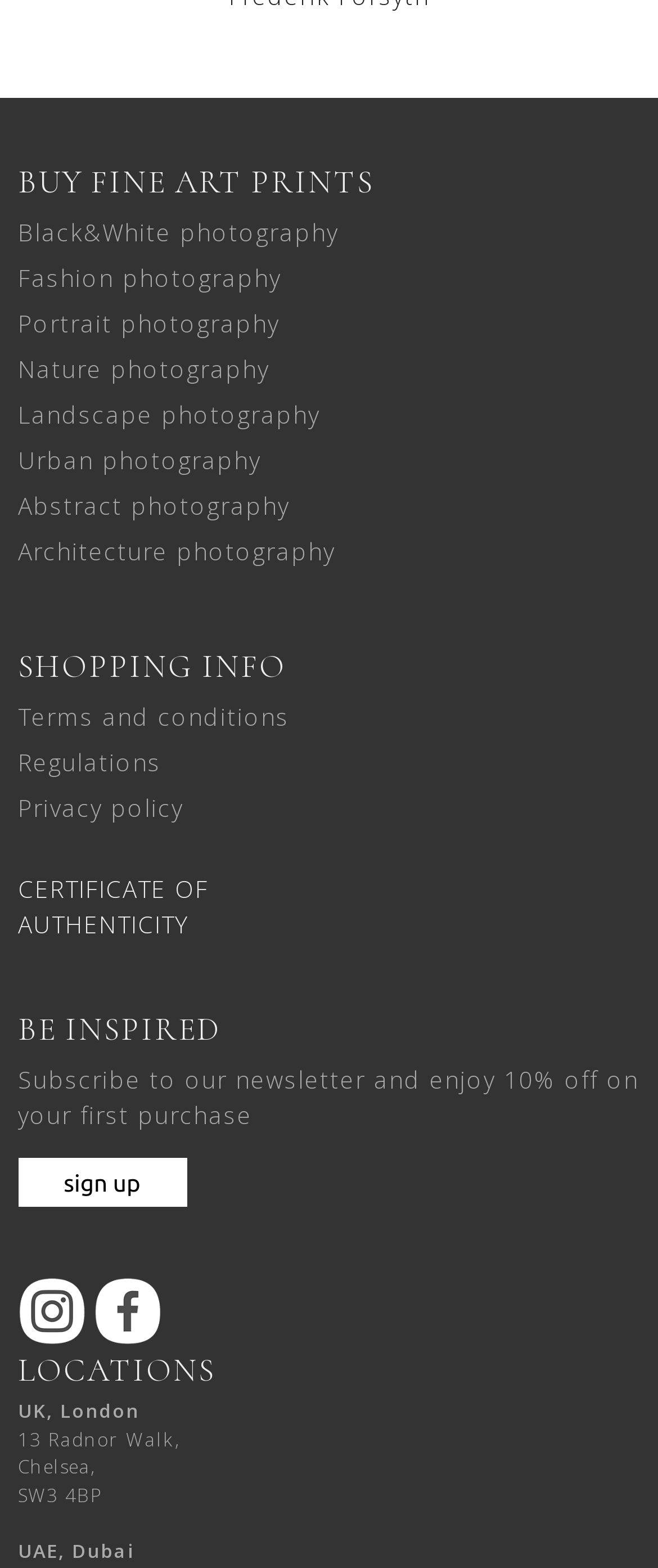Find the bounding box of the UI element described as follows: "Terms and conditions".

[0.027, 0.446, 0.973, 0.468]